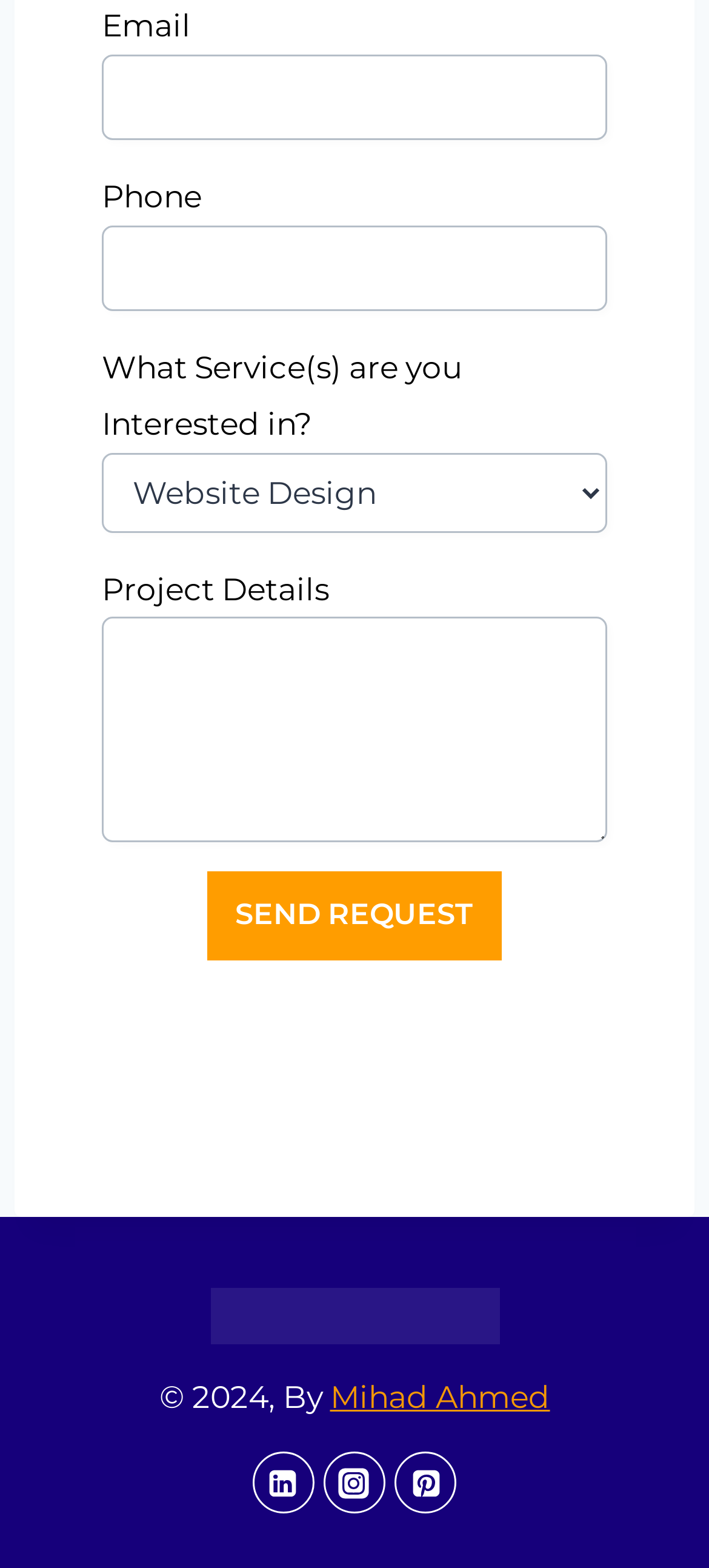What is the topic of the 'Project Details' field?
Answer the question based on the image using a single word or a brief phrase.

Project information